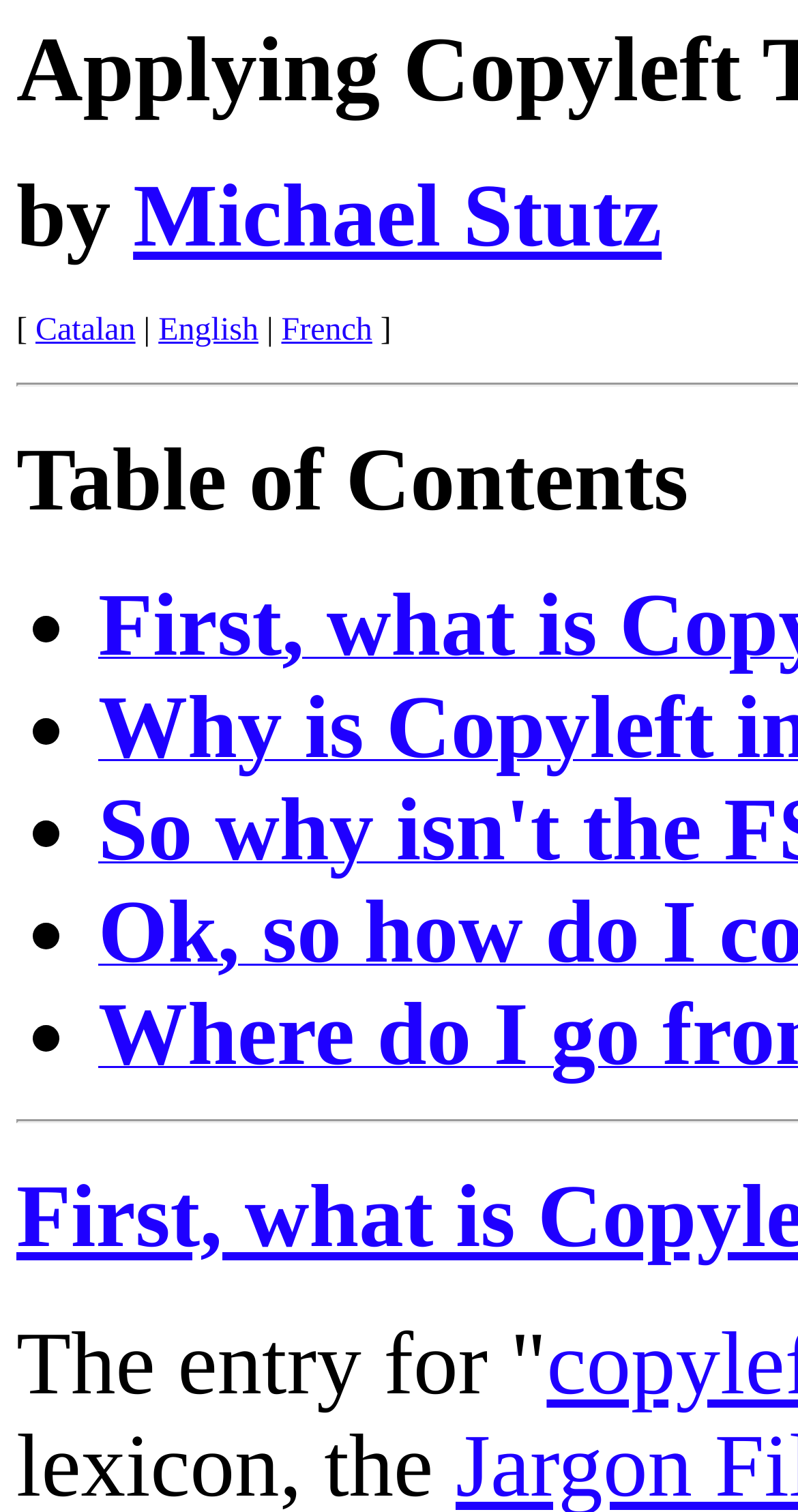Provide an in-depth caption for the elements present on the webpage.

The webpage is about applying copyleft to non-software information, as indicated by the title. At the top, there is a link to "Michael Stutz" positioned slightly to the left of center. Below this, there are several language options, including Catalan, English, and French, which are arranged horizontally and centered near the top of the page. 

On the left side of the page, there is a list of five bullet points, denoted by '•' symbols, stacked vertically. The content of these list items is not specified. 

At the bottom of the page, there is a paragraph of text that starts with "The entry for", but the rest of the content is not specified.